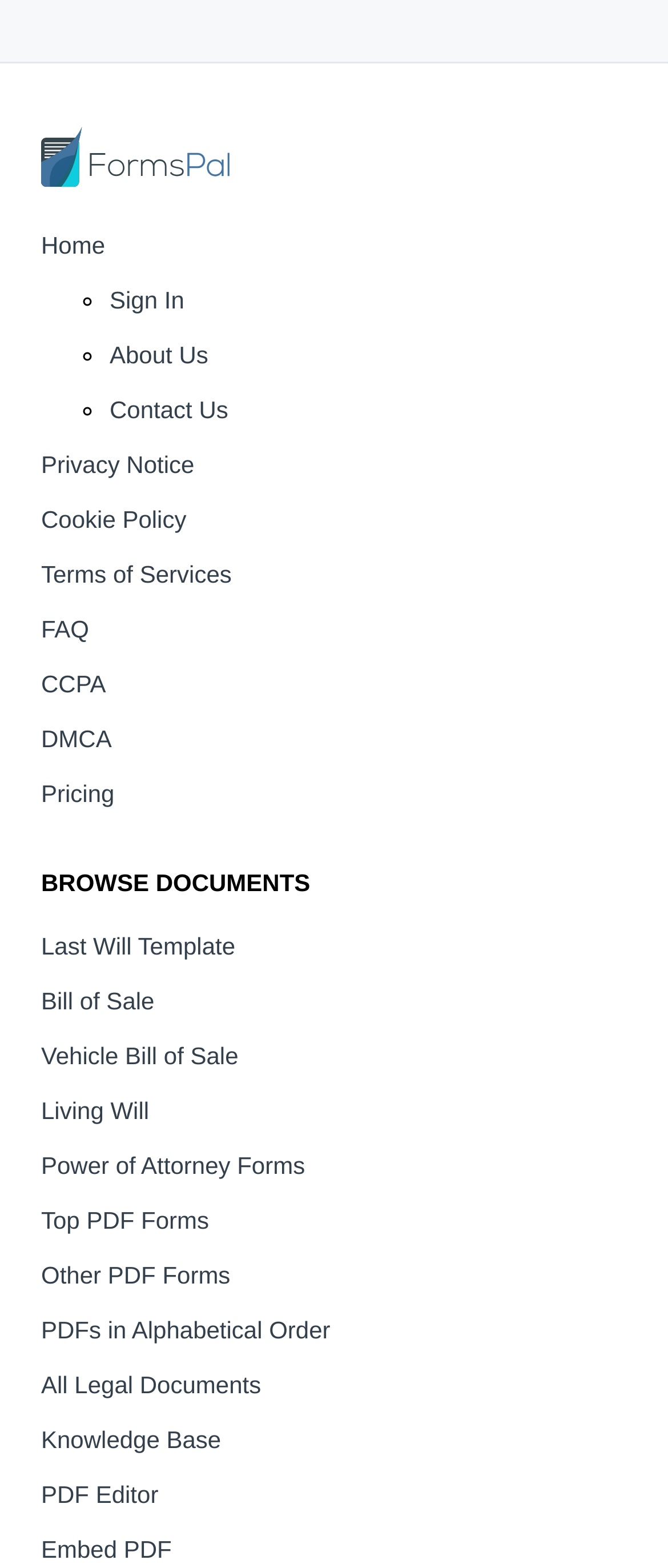Please identify the bounding box coordinates of the element on the webpage that should be clicked to follow this instruction: "sign in". The bounding box coordinates should be given as four float numbers between 0 and 1, formatted as [left, top, right, bottom].

[0.164, 0.183, 0.276, 0.2]